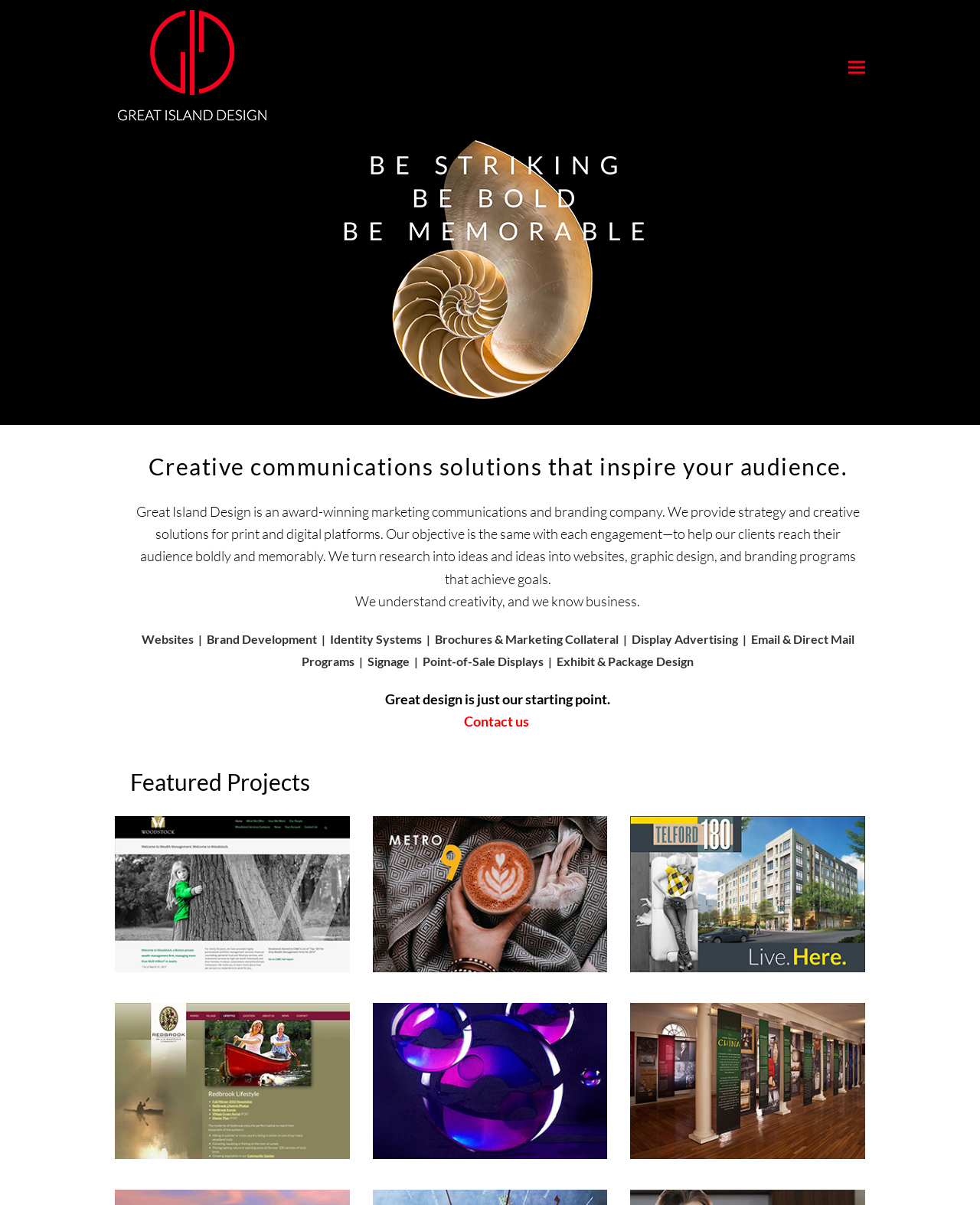Identify the coordinates of the bounding box for the element that must be clicked to accomplish the instruction: "Contact us".

[0.473, 0.591, 0.54, 0.605]